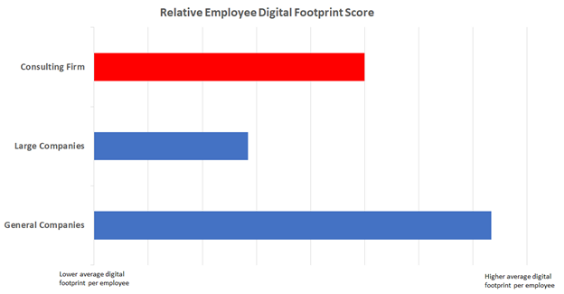Provide a comprehensive description of the image.

The image illustrates the "Relative Employee Digital Footprint Score," highlighting three categories: Consulting Firm, Large Companies, and General Companies. The Consulting Firm is represented by a prominent red bar, indicating a high digital footprint relative to large companies, which are depicted with a blue bar below it. The General Companies category shows the lowest score among the three, also in blue. This visual comparison suggests that employees of the consulting firm have a wider web presence, thereby increasing their risk and potential interaction points for cyber threats. Below the horizontal axis, a scale indicates that a higher score corresponds to a greater average digital footprint per employee, while a lower score signifies the opposite. The overall message emphasizes the consulting firm's digital exposure in relation to its larger counterparts and the general corporate population.